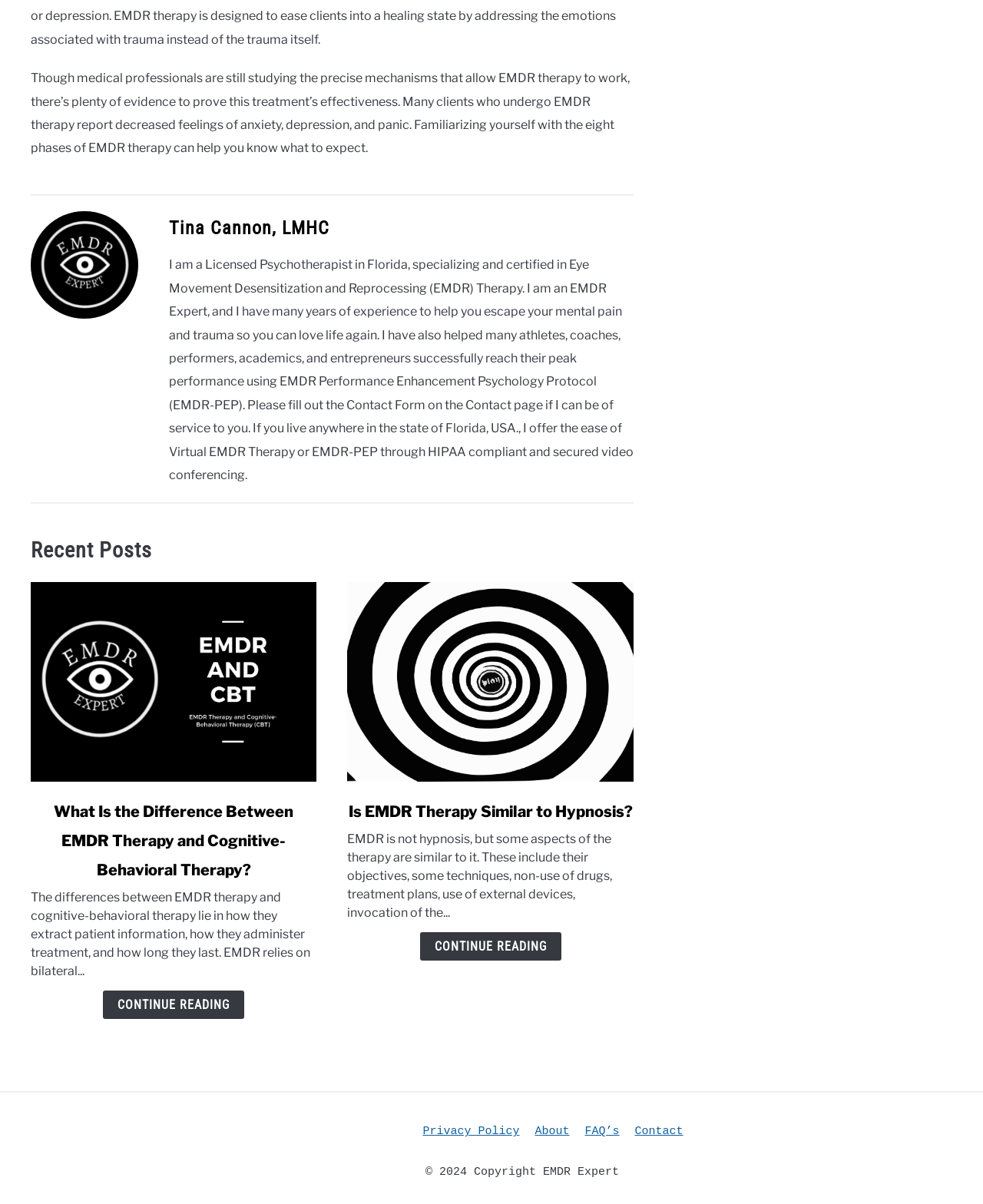Find the bounding box coordinates of the area to click in order to follow the instruction: "read the privacy policy".

[0.43, 0.934, 0.529, 0.945]